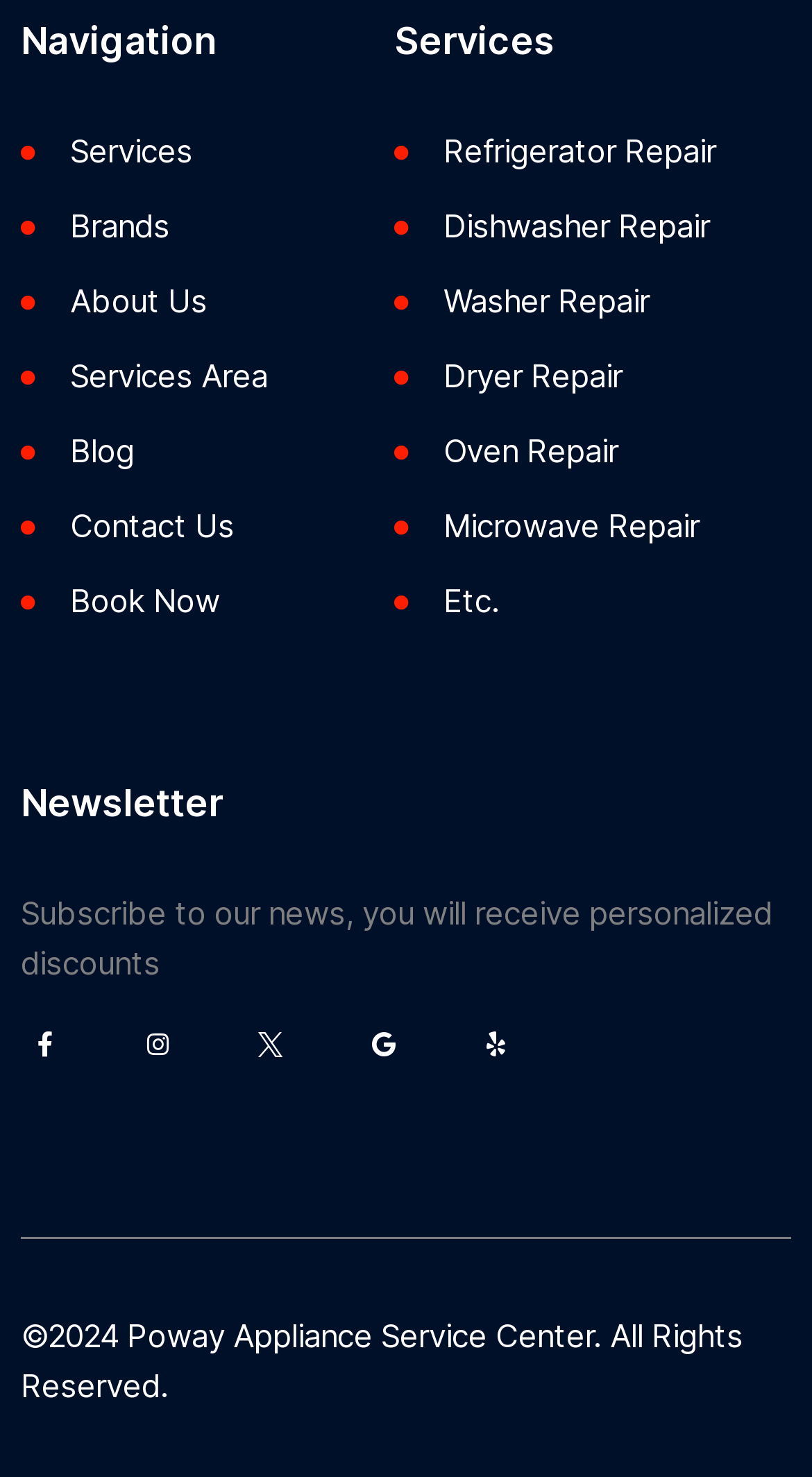How many social media links are there?
Please provide a comprehensive answer based on the details in the screenshot.

I counted the number of social media links, which are 'Facebook-f', 'Instagram', 'Icon-twitter-x', 'Google', and 'Yelp', totaling 5 social media links.